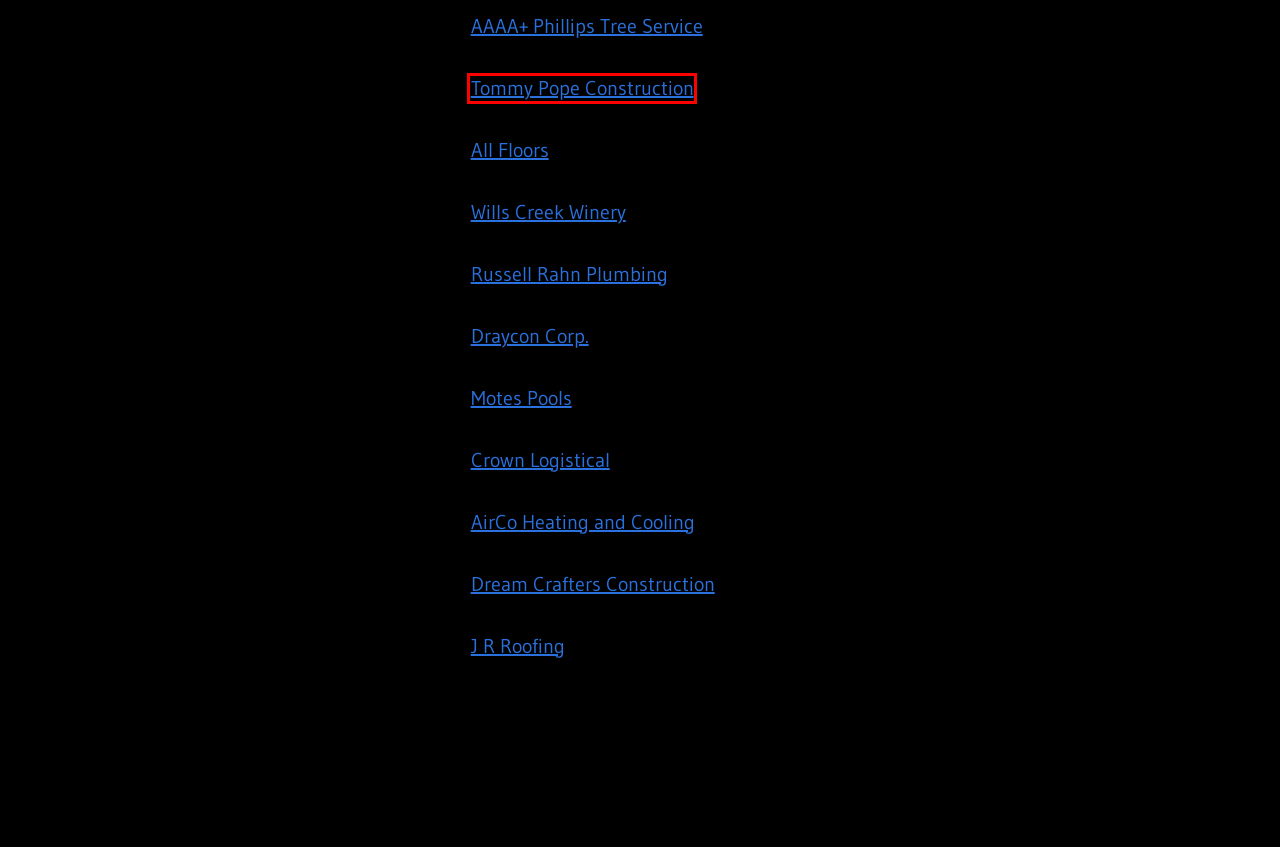Examine the screenshot of the webpage, noting the red bounding box around a UI element. Pick the webpage description that best matches the new page after the element in the red bounding box is clicked. Here are the candidates:
A. Flooring - All Floors
B. Wills Creek Winery - Winery, Vineyards
C. Dracyon Corp - Air Cannon, Scr
D. Tommy Pope Construction - Home
E. AAAA+ Phillips Tree Service - Home
F. DreamCrafters Construction, LLC
G. Crown Logistical Services, LLC
H. Swimming Pool Contractor in Gadsden - Motes Pools

D